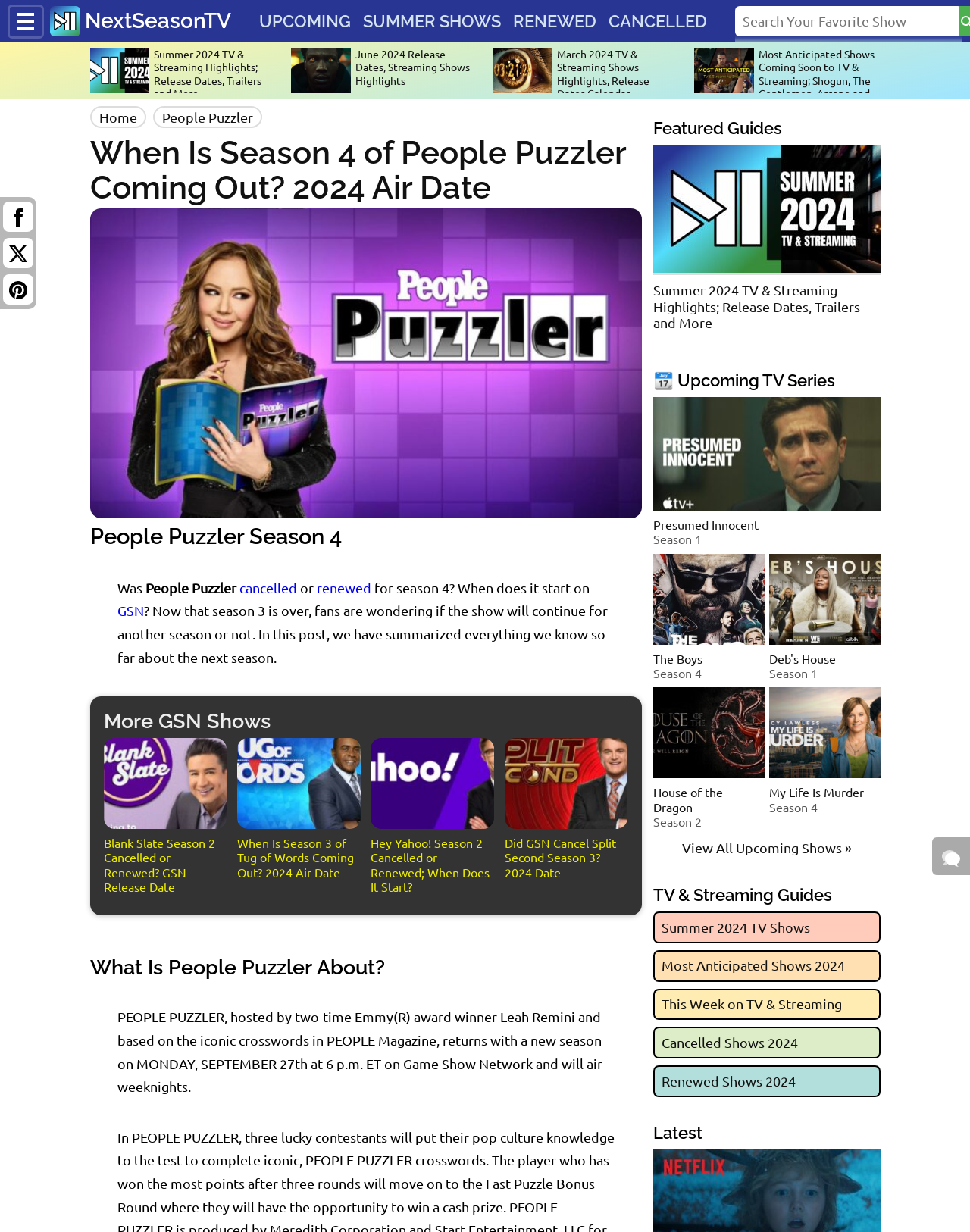Kindly provide the bounding box coordinates of the section you need to click on to fulfill the given instruction: "View Summer 2024 TV & Streaming Highlights".

[0.673, 0.117, 0.907, 0.269]